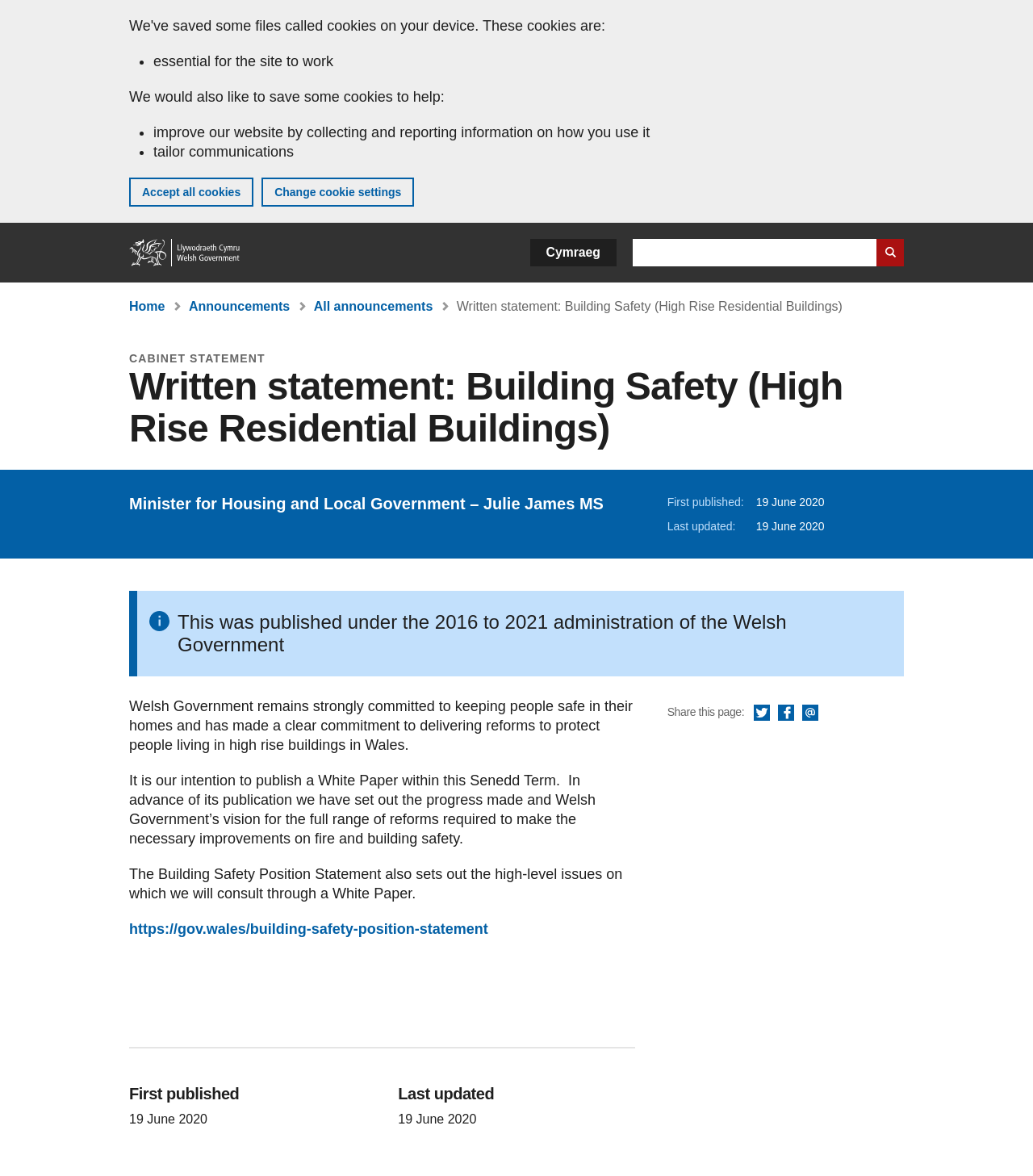Extract the primary heading text from the webpage.

Written statement: Building Safety (High Rise Residential Buildings)